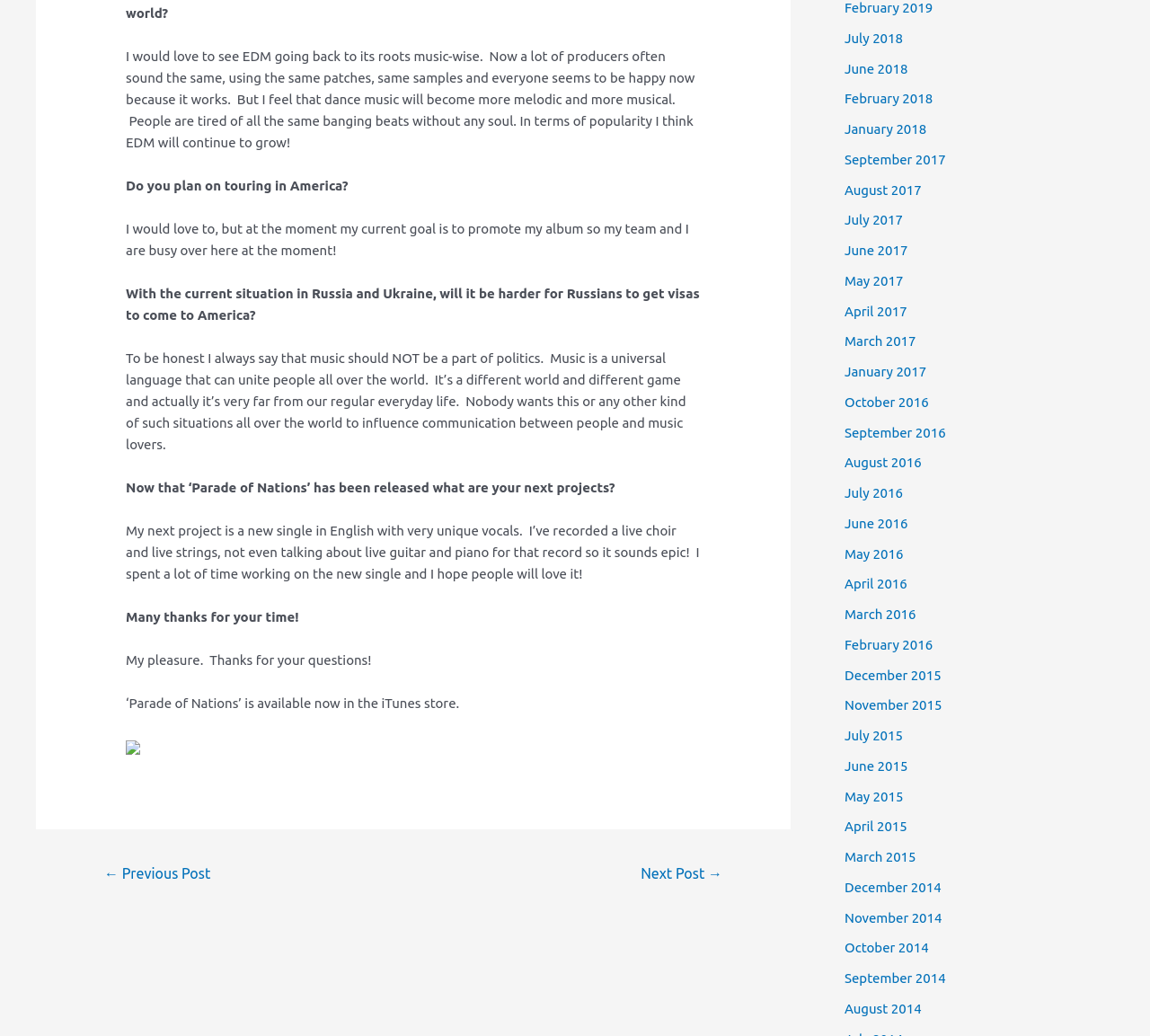What is the interviewee's goal at the moment?
Using the visual information, reply with a single word or short phrase.

Promoting album